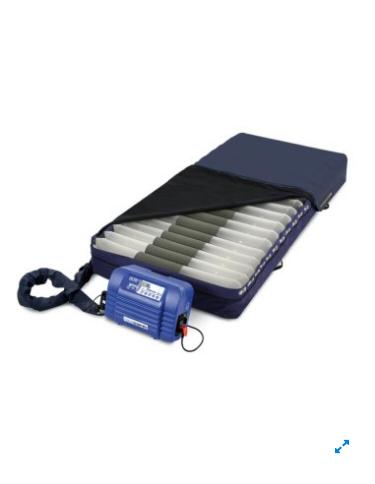Describe every aspect of the image in detail.

The image showcases the Novacare LAS 500 N Bariatric Therapy Mattress System, designed specifically to provide effective support and pressure relief for individuals weighing up to 340 kg (54 stone). The mattress features a unique low loss therapy system, which utilizes a combination of air-filled cells to create an air pillow effect, helping to minimize resting pressure and prevent pressure ulcers up to grade IV. Accompanying the mattress is a blue control unit that regulates airflow, ensuring optimal functionality and comfort. The product is encased in a durable cover, emphasizing its purpose for therapeutic use in various clinical settings. This system is particularly beneficial for patients at risk of developing pressure ulcers, offering both comfort and medical support.